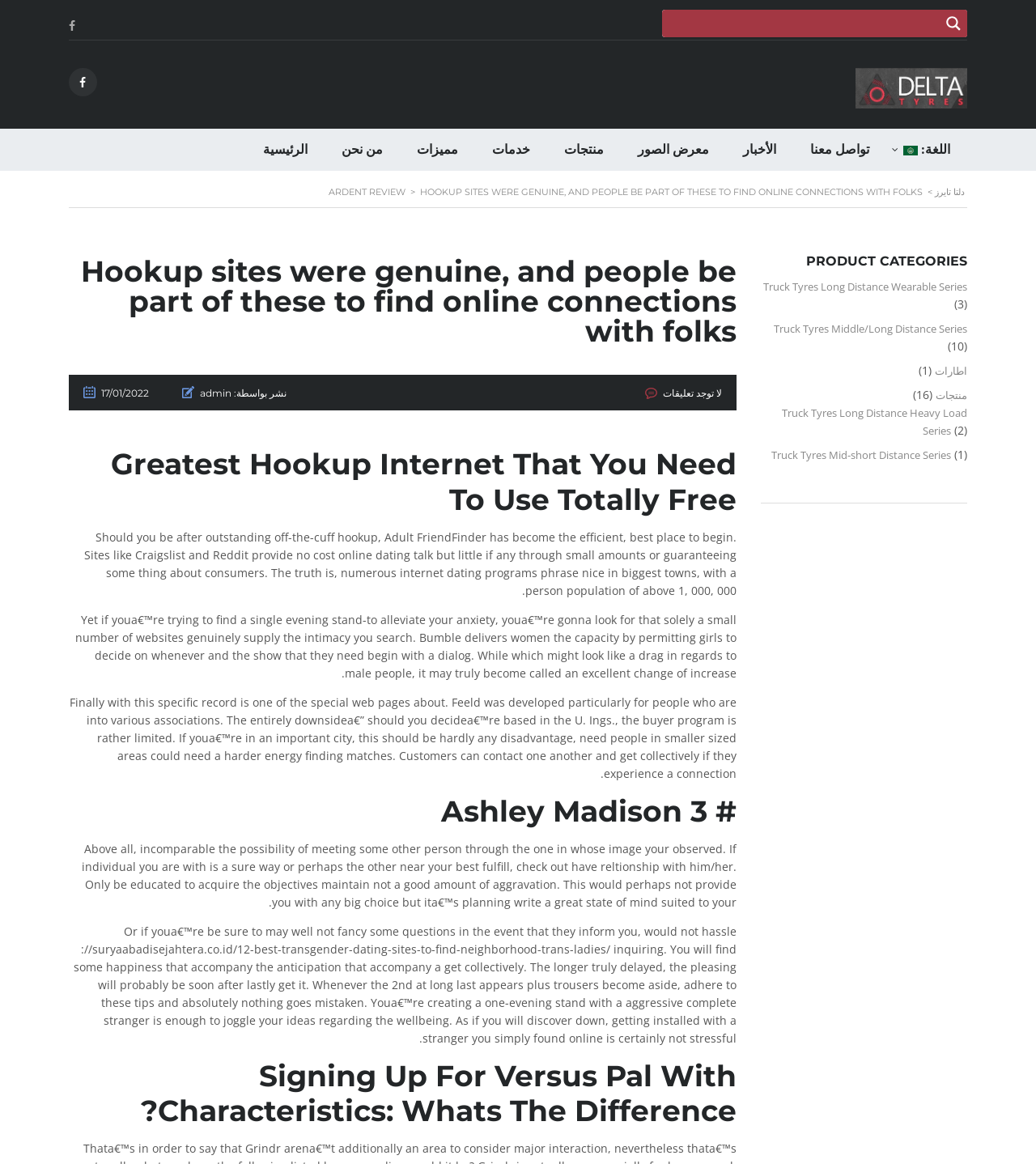Provide the bounding box coordinates of the HTML element described by the text: "لا توجد تعليقات".

[0.64, 0.332, 0.697, 0.343]